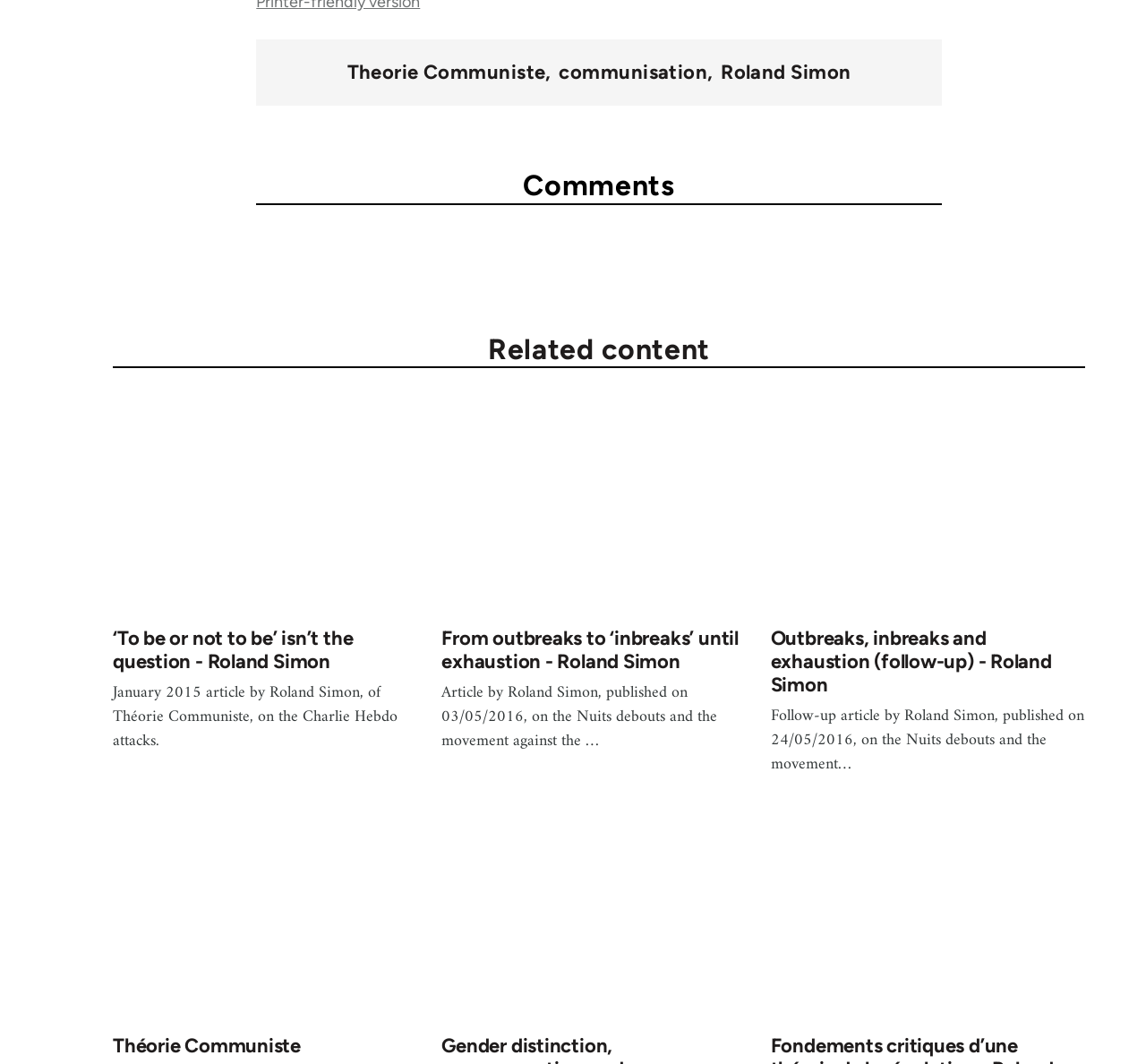What is the title of the third article?
Please use the image to deliver a detailed and complete answer.

I found the answer by looking at the link element with the text 'Outbreaks, inbreaks and exhaustion (follow-up) - Roland Simon Follow-up article by Roland Simon, published on 24/05/2016, on the Nuits debouts and the movement…' which indicates that the title of the third article is 'Outbreaks, inbreaks and exhaustion (follow-up) - Roland Simon'.